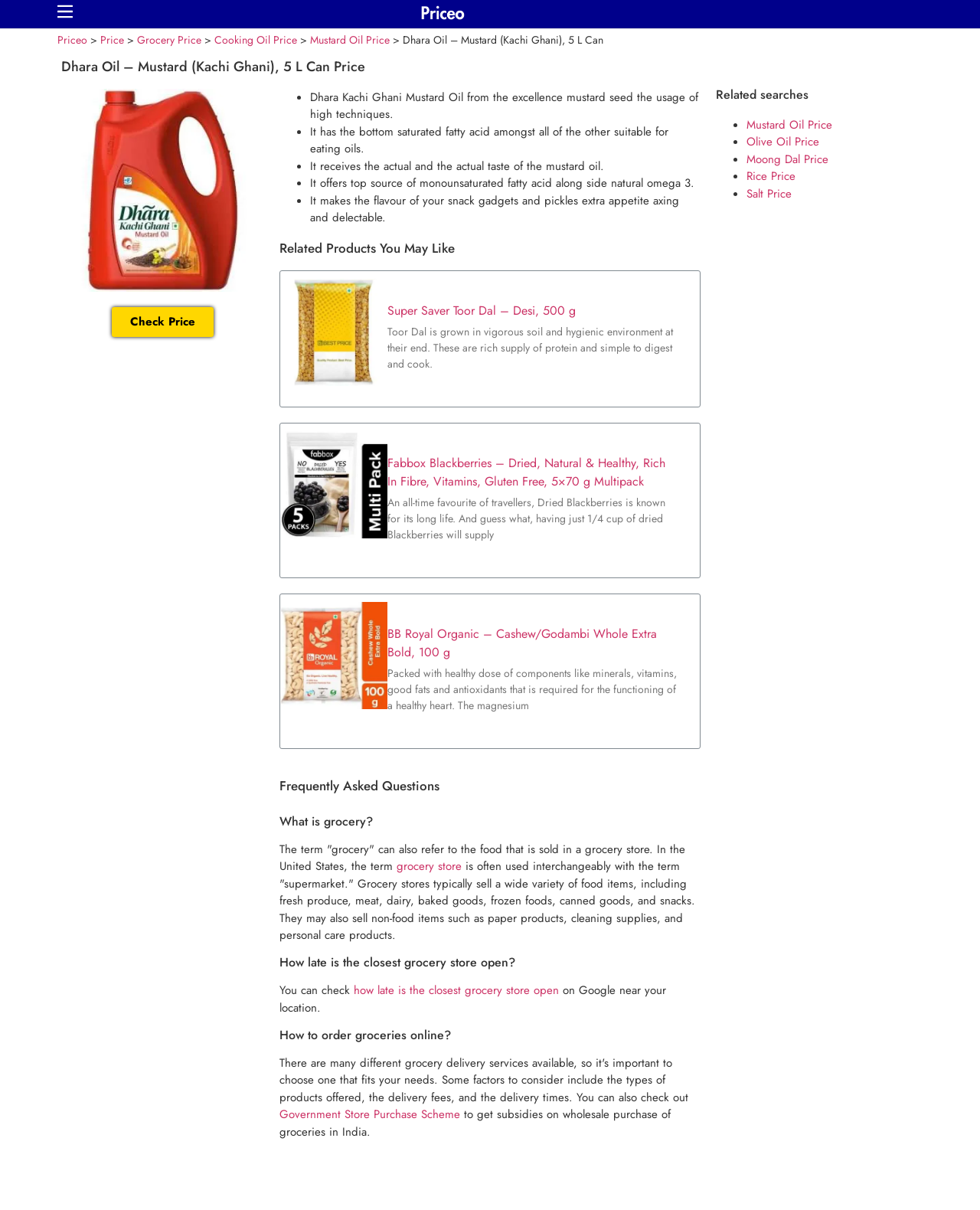Please identify the bounding box coordinates of the element on the webpage that should be clicked to follow this instruction: "Read about BB Royal Organic – Cashew/Godambi Whole Extra Bold, 100 g". The bounding box coordinates should be given as four float numbers between 0 and 1, formatted as [left, top, right, bottom].

[0.395, 0.516, 0.67, 0.546]